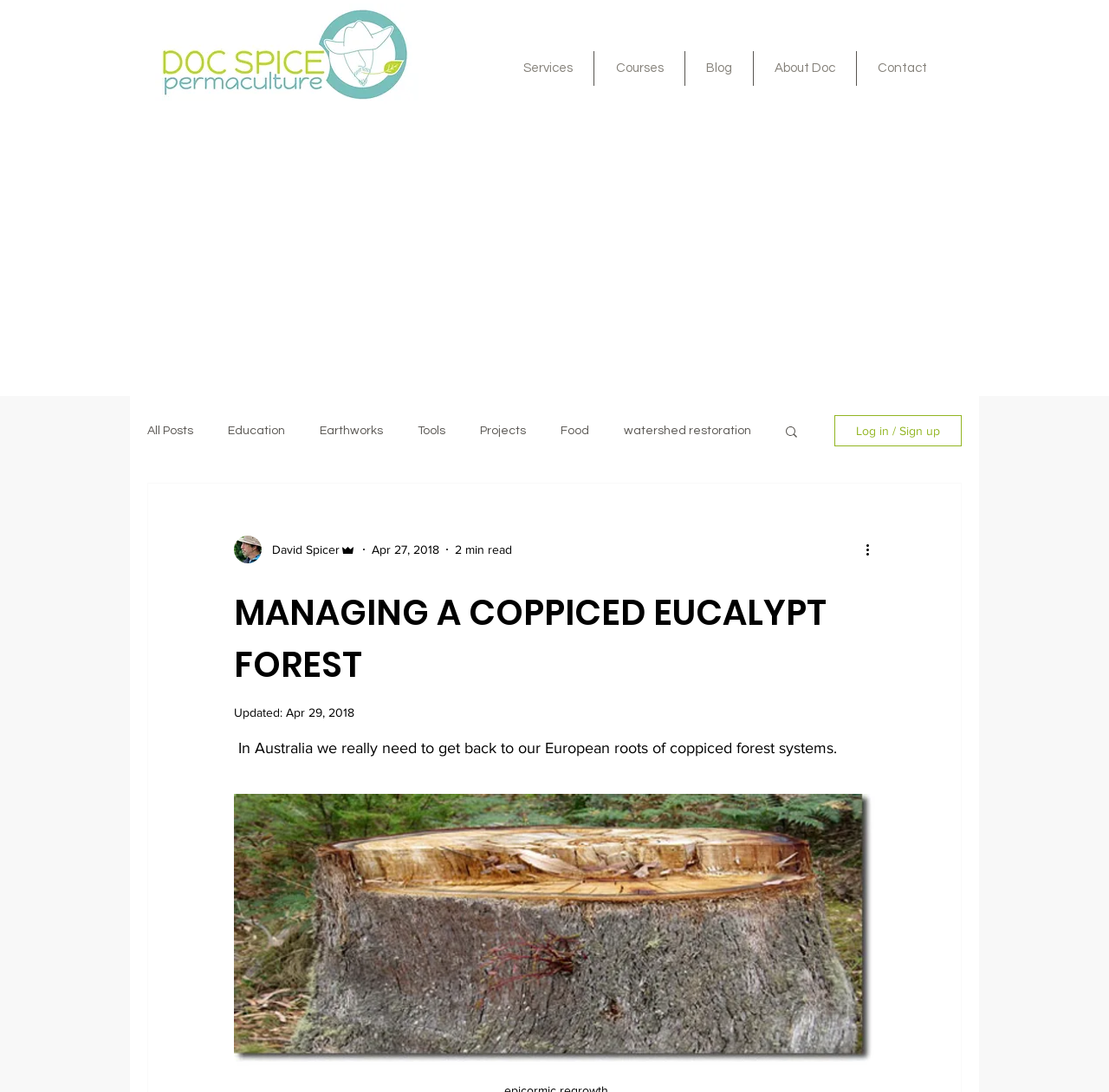Give a detailed explanation of the elements present on the webpage.

The webpage appears to be a blog post titled "MANAGING A COPPICED EUCALYPT FOREST". At the top, there is a navigation menu with links to "Services", "Courses", "Blog", "About Doc", and "Contact". Below this menu, there is a secondary navigation menu with links to various blog categories, including "All Posts", "Education", "Earthworks", and others.

To the right of the secondary navigation menu, there is a search button with a magnifying glass icon. Below this, there is a section with the author's information, including a profile picture, name "David Spicer", and role "Admin". The author's information is accompanied by the post's date "Apr 27, 2018" and a "2 min read" indicator.

The main content of the blog post is headed by a title "MANAGING A COPPICED EUCALYPT FOREST" and is followed by an updated date "Apr 29, 2018". The post's text begins with the sentence "In Australia we really need to get back to our European roots of coppiced forest systems." Below this text, there is an image related to epicormic regrowth.

At the bottom right of the page, there is a "More actions" button with a dropdown icon.